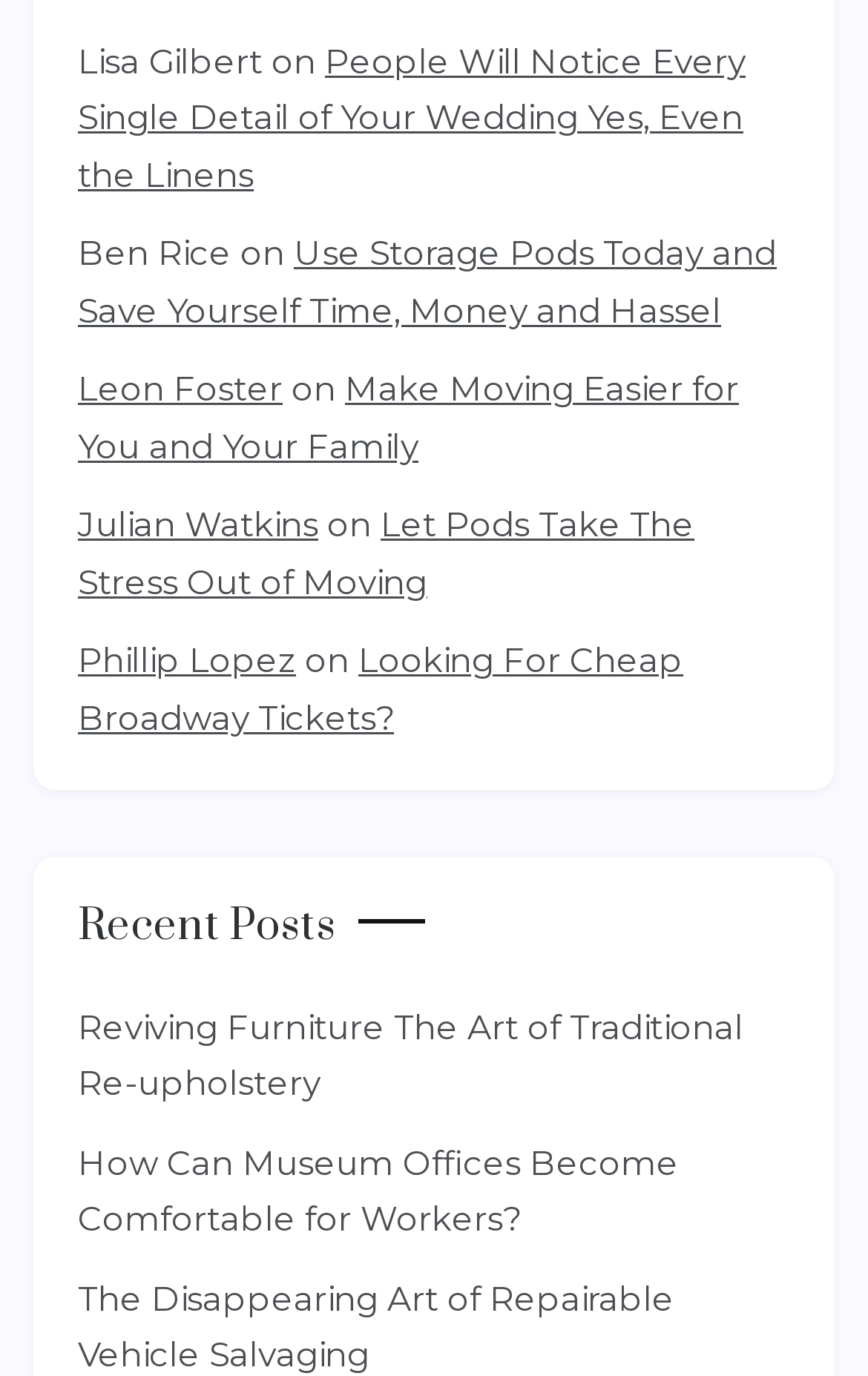Could you indicate the bounding box coordinates of the region to click in order to complete this instruction: "Explore 'Looking For Cheap Broadway Tickets?'".

[0.09, 0.465, 0.787, 0.537]